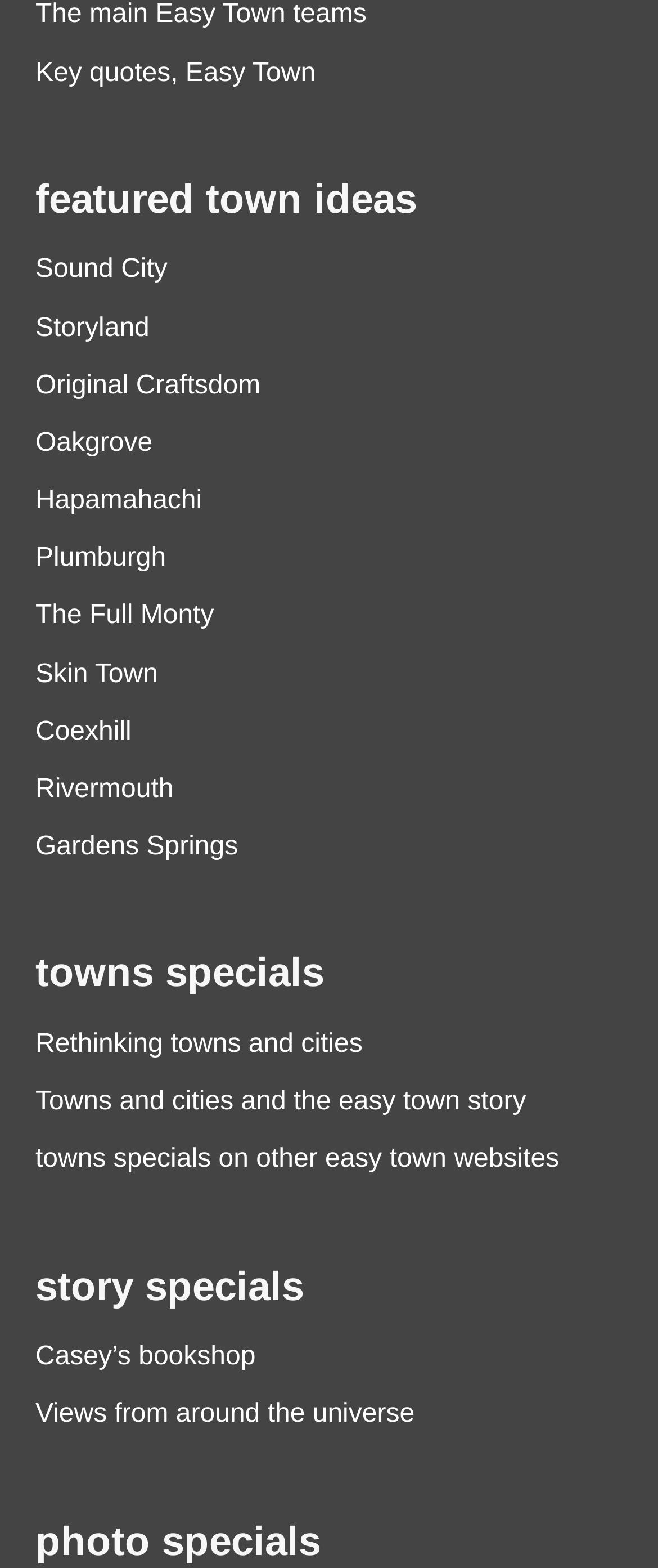Determine the bounding box coordinates of the clickable region to execute the instruction: "View Key quotes, Easy Town". The coordinates should be four float numbers between 0 and 1, denoted as [left, top, right, bottom].

[0.054, 0.036, 0.954, 0.057]